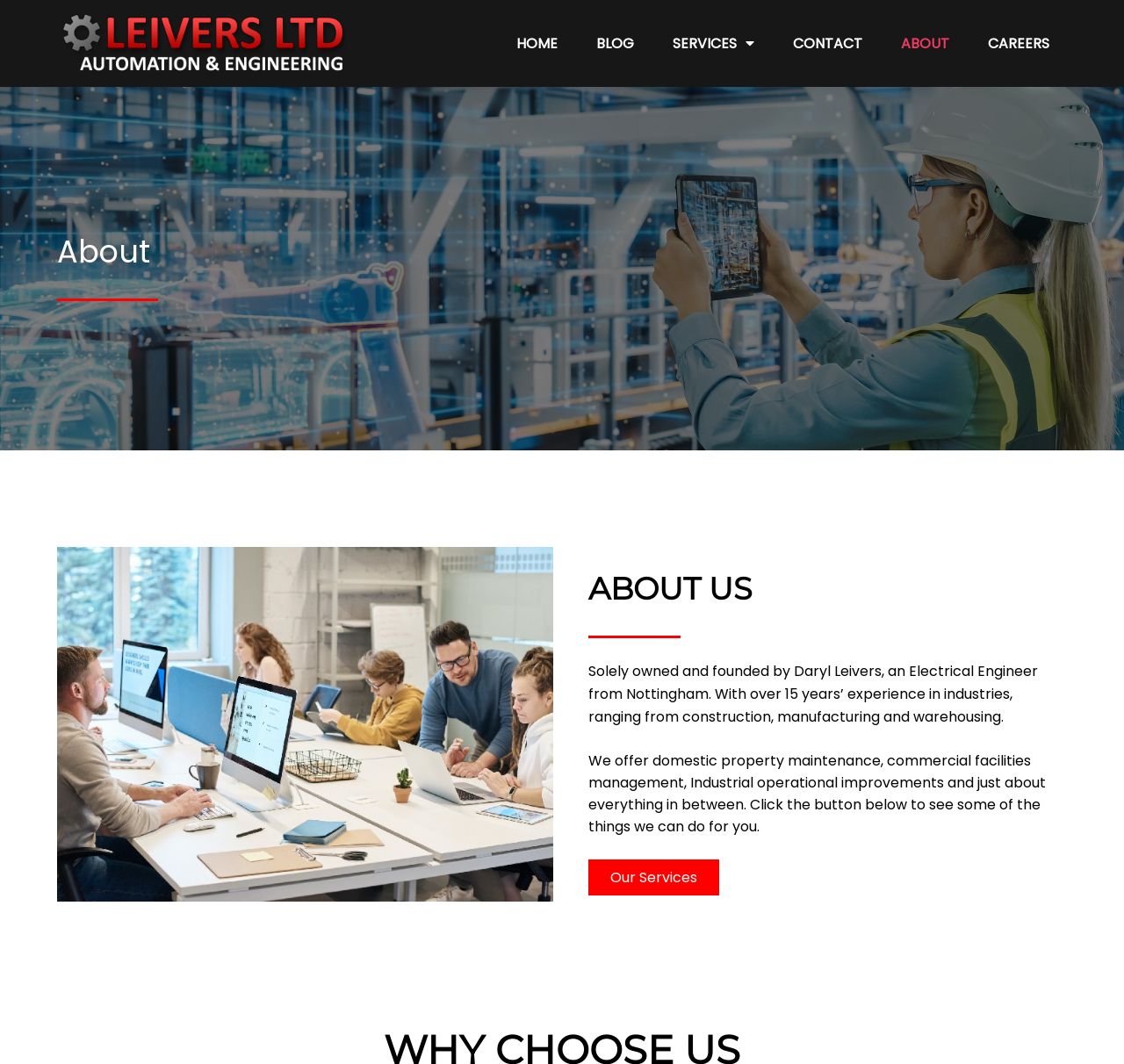How many years of experience does the founder of Leivers LTD have?
Please provide a comprehensive answer based on the contents of the image.

The answer can be found in the paragraph of text that describes the company. It states 'With over 15 years’ experience in industries, ranging from construction, manufacturing and warehousing.'